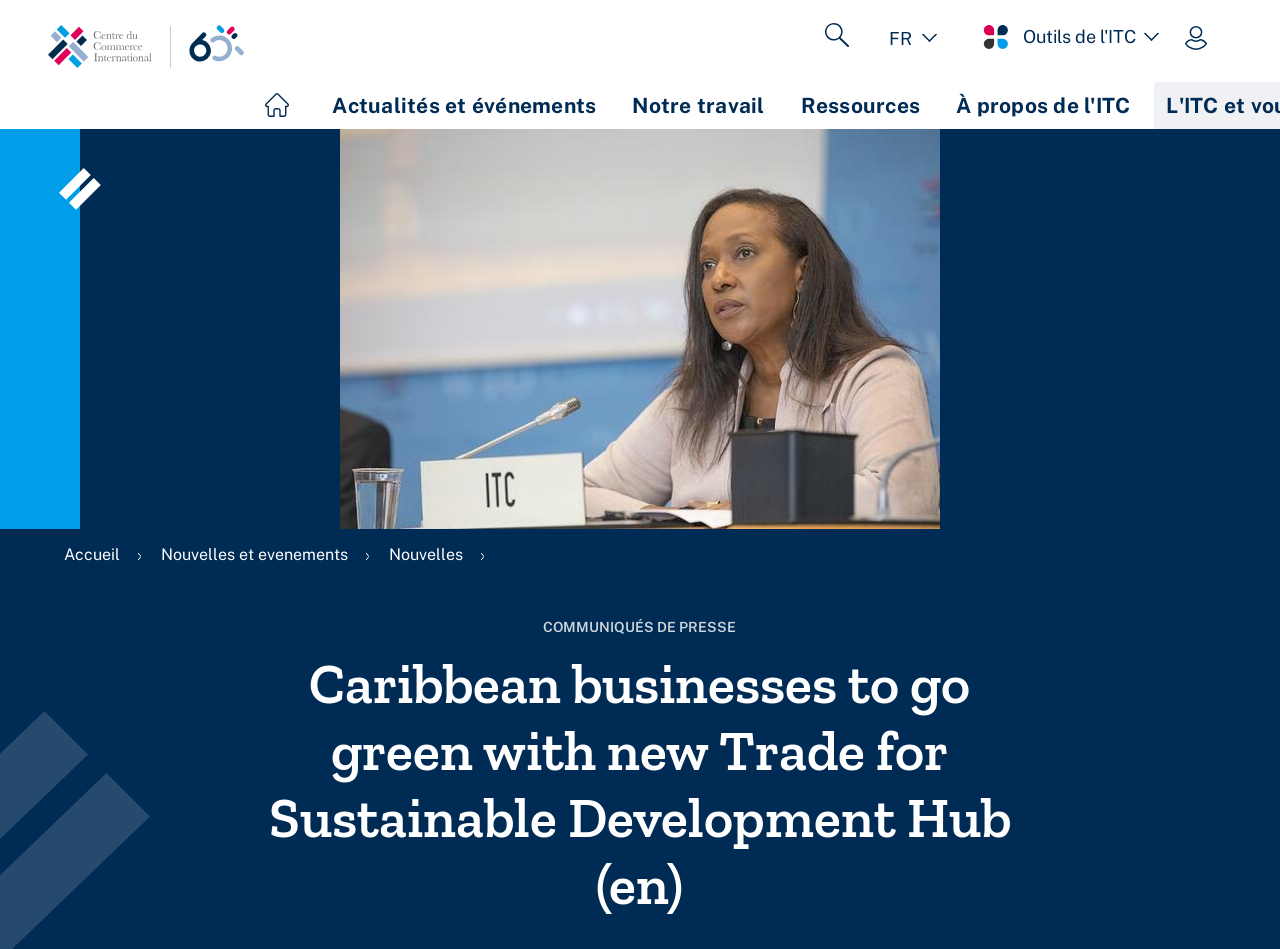With reference to the screenshot, provide a detailed response to the question below:
What is the title of the current page?

The title of the current page is 'Caribbean businesses to go green with new Trade for Sustainable Development Hub (en)'. This is indicated by the heading element with the description 'Caribbean businesses to go green with new Trade for Sustainable Development Hub (en)'.